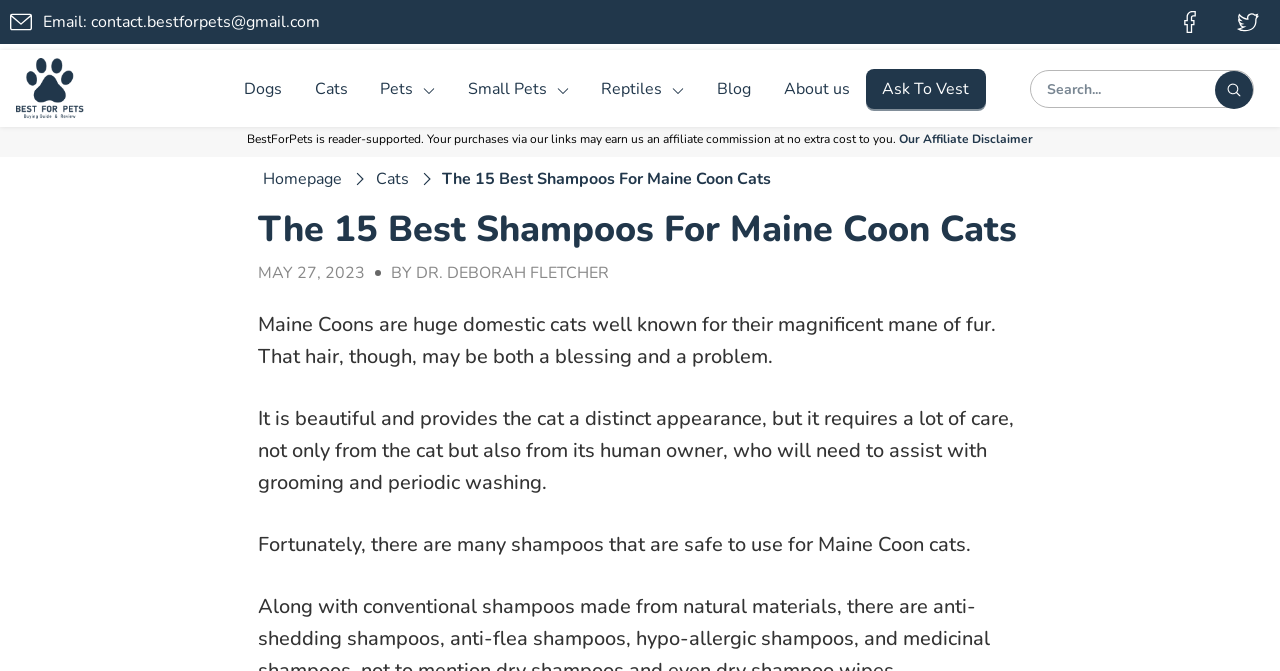Generate the main heading text from the webpage.

The 15 Best Shampoos For Maine Coon Cats